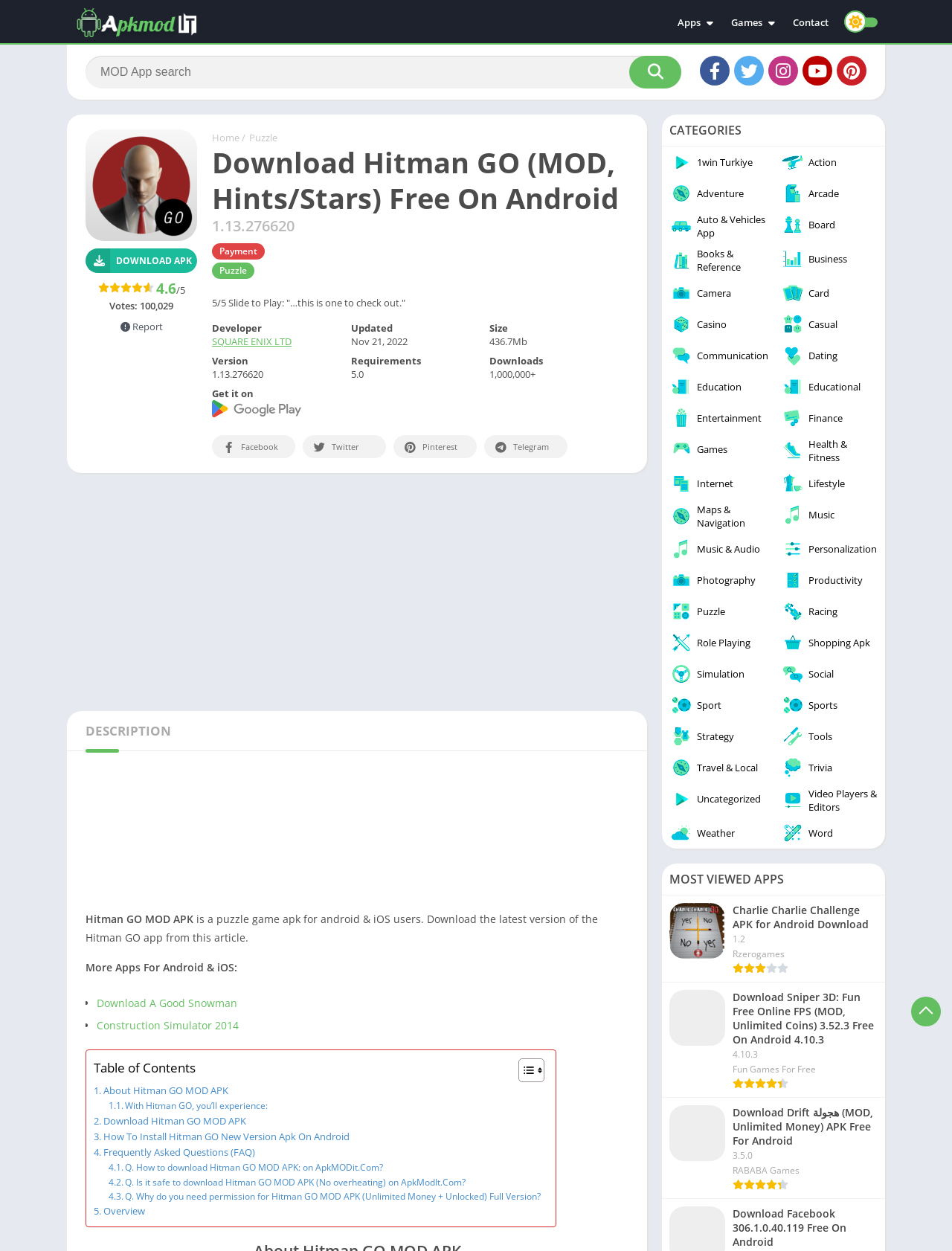Identify the bounding box coordinates for the UI element described as: "Arcade". The coordinates should be provided as four floats between 0 and 1: [left, top, right, bottom].

[0.812, 0.142, 0.93, 0.167]